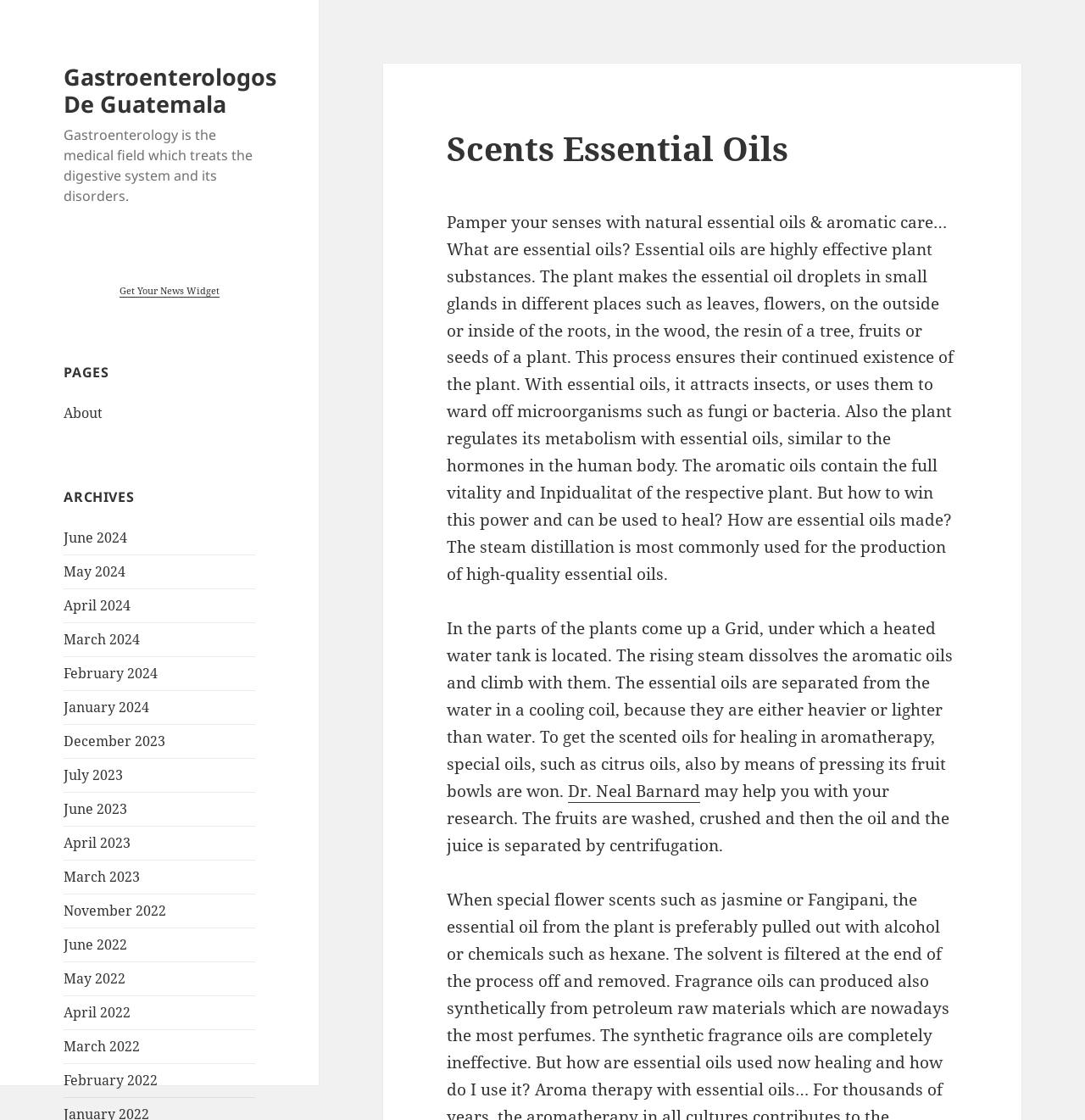Can you show the bounding box coordinates of the region to click on to complete the task described in the instruction: "Learn about 'Dr. Neal Barnard'"?

[0.523, 0.697, 0.645, 0.717]